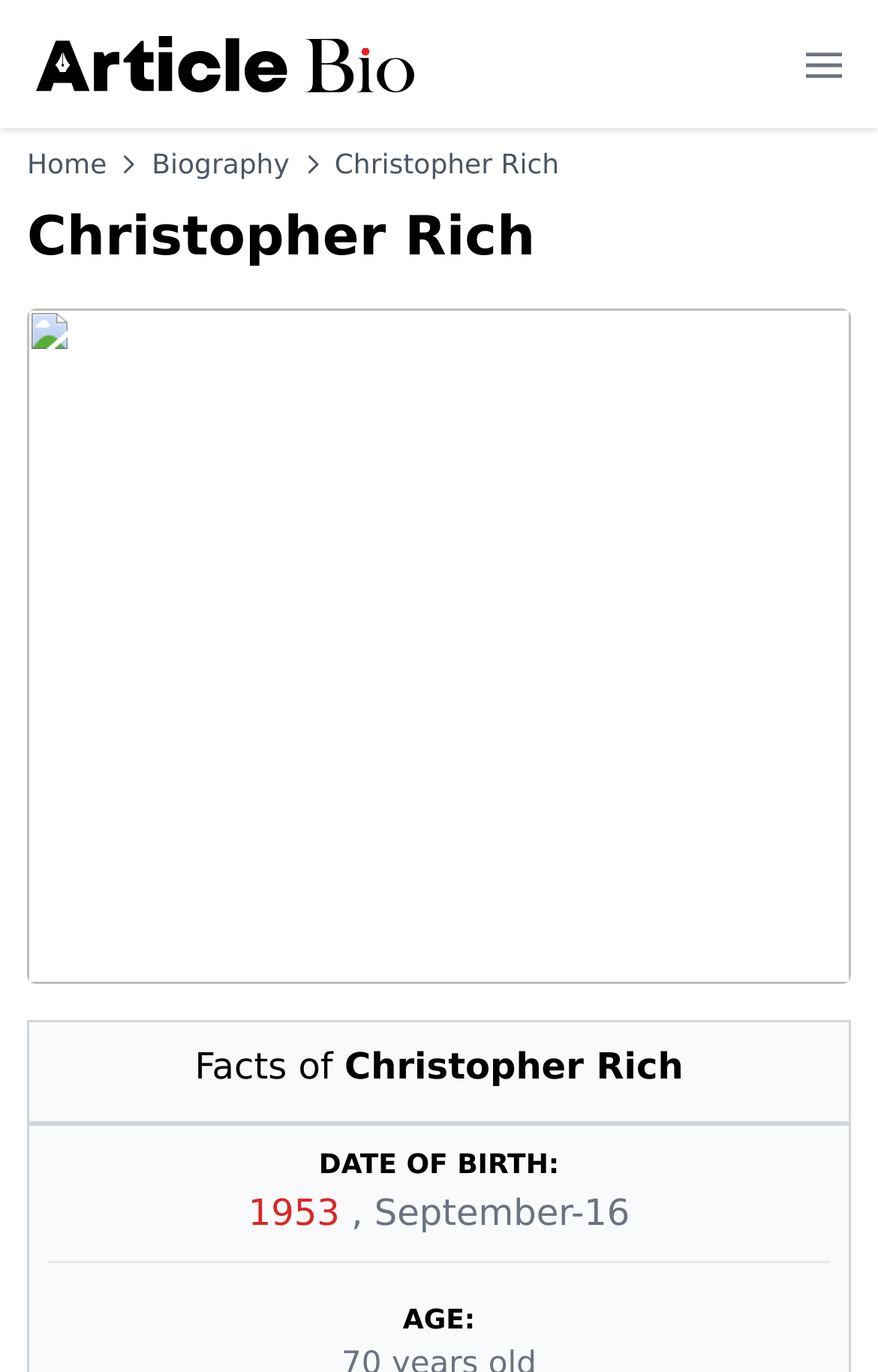Use a single word or phrase to answer the following:
Is there a mobile menu button on the webpage?

Yes